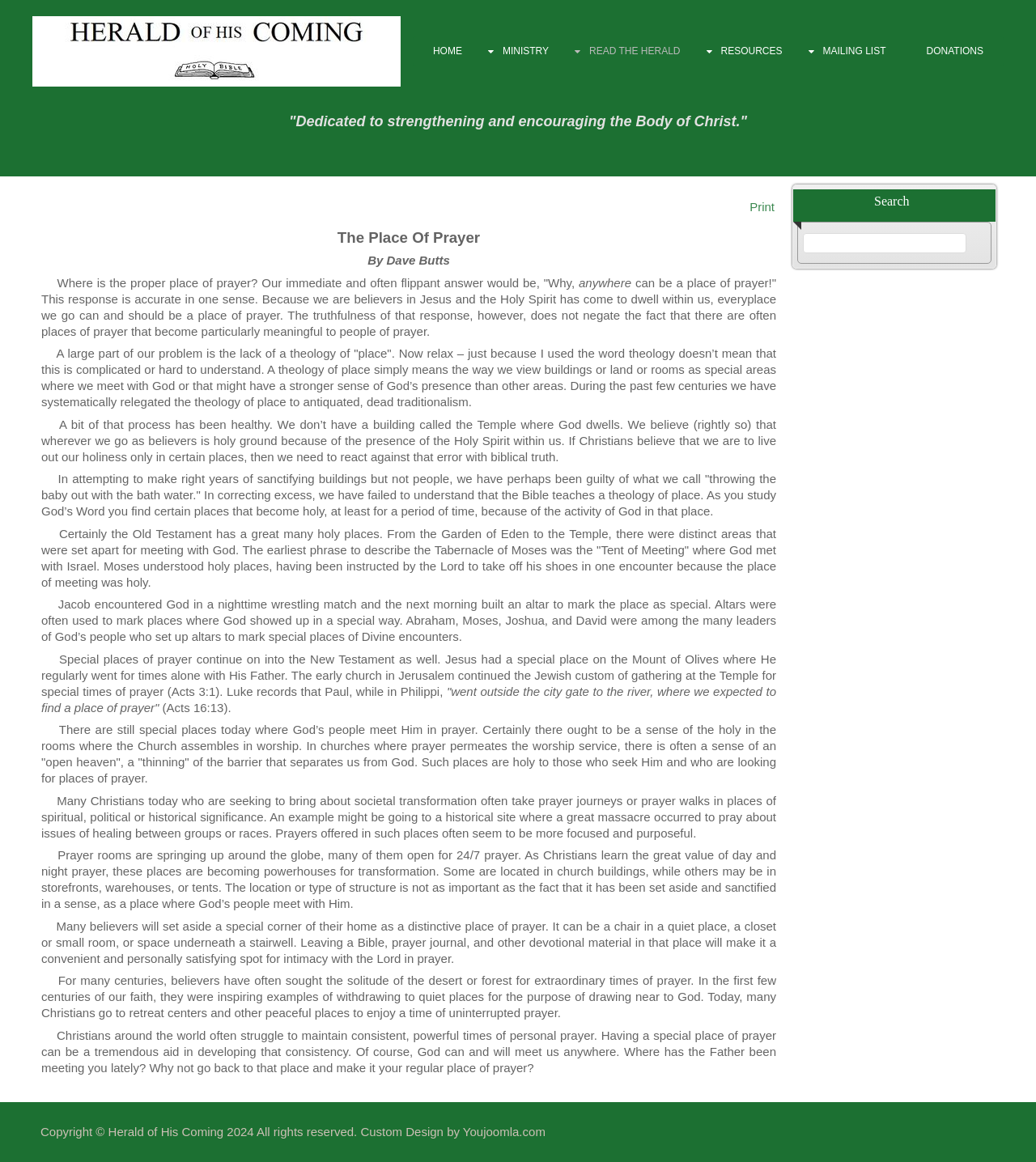Predict the bounding box coordinates for the UI element described as: "Ministry". The coordinates should be four float numbers between 0 and 1, presented as [left, top, right, bottom].

[0.466, 0.031, 0.549, 0.057]